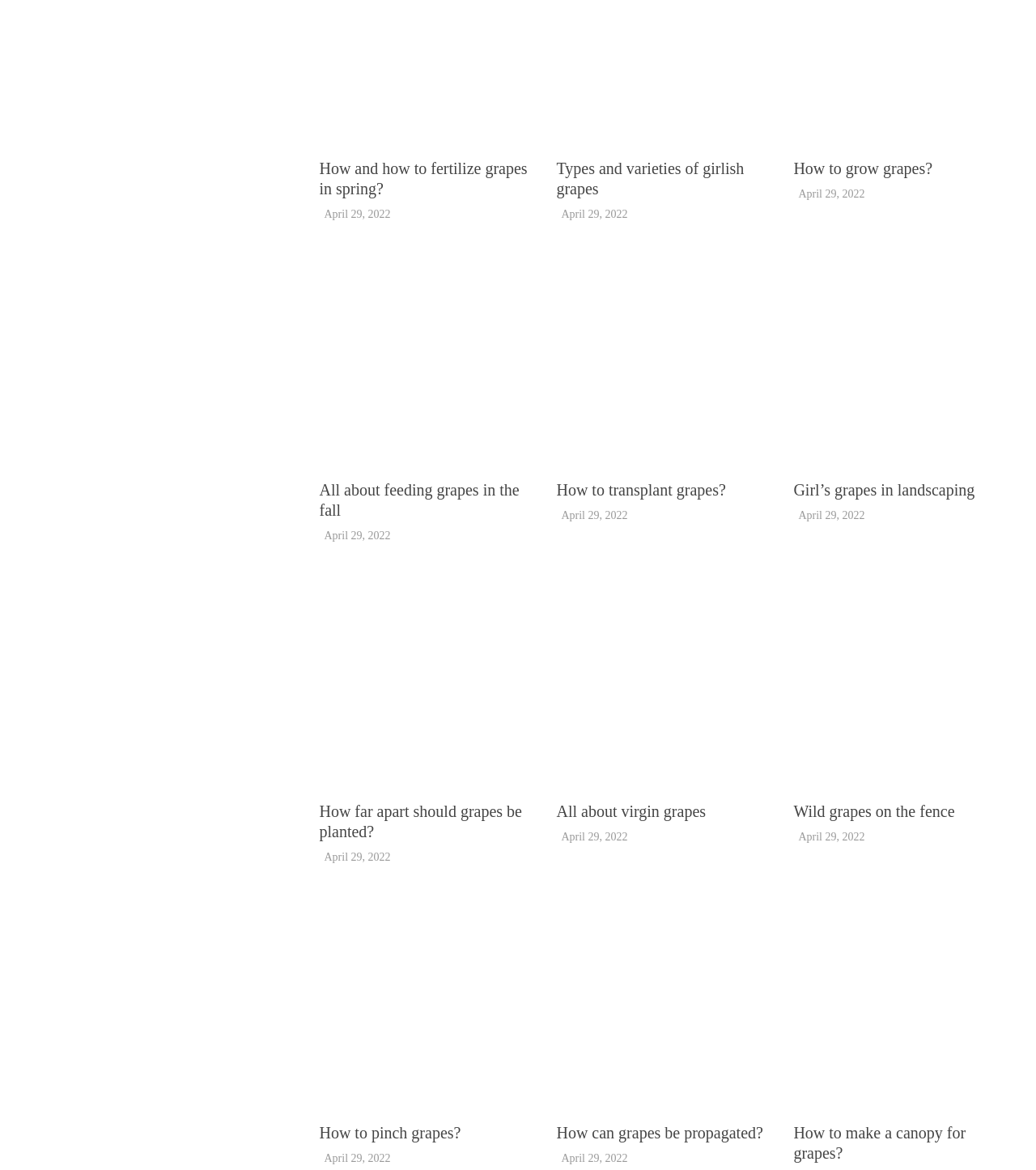What is the topic of the webpage? Refer to the image and provide a one-word or short phrase answer.

Grapes